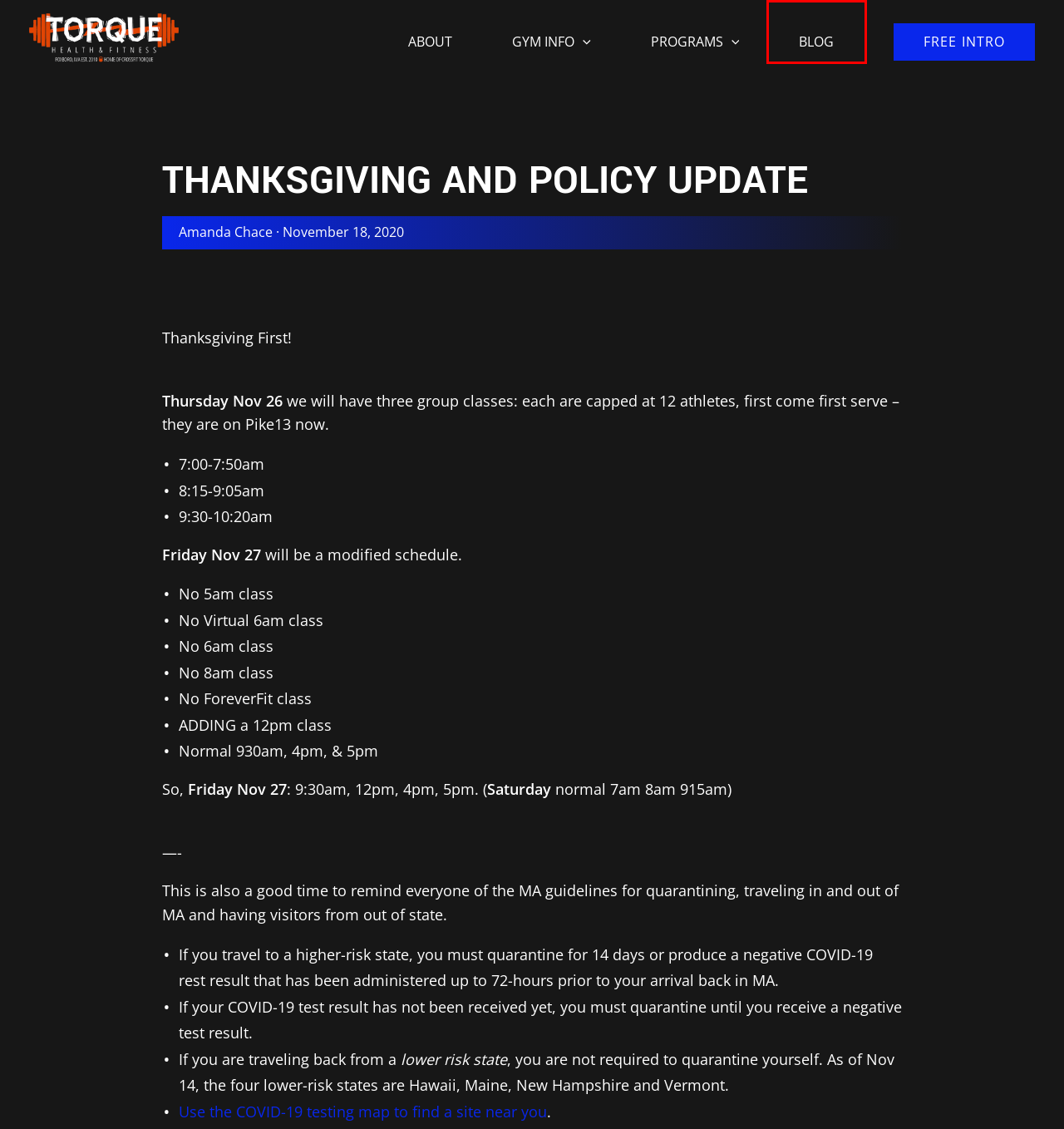Please examine the screenshot provided, which contains a red bounding box around a UI element. Select the webpage description that most accurately describes the new page displayed after clicking the highlighted element. Here are the candidates:
A. Gym Info - Torque Health and Fitness
B. Blog - Torque Health and Fitness
C. About - Torque Health and Fitness
D. membership-hmi-preview
E. Launch Meeting - Zoom
F. Cancellation - Torque Health and Fitness
G. The Best Gym in Foxborough, MA - Torque Health and Fitness
H. Privacy Policy - Torque Health and Fitness

B